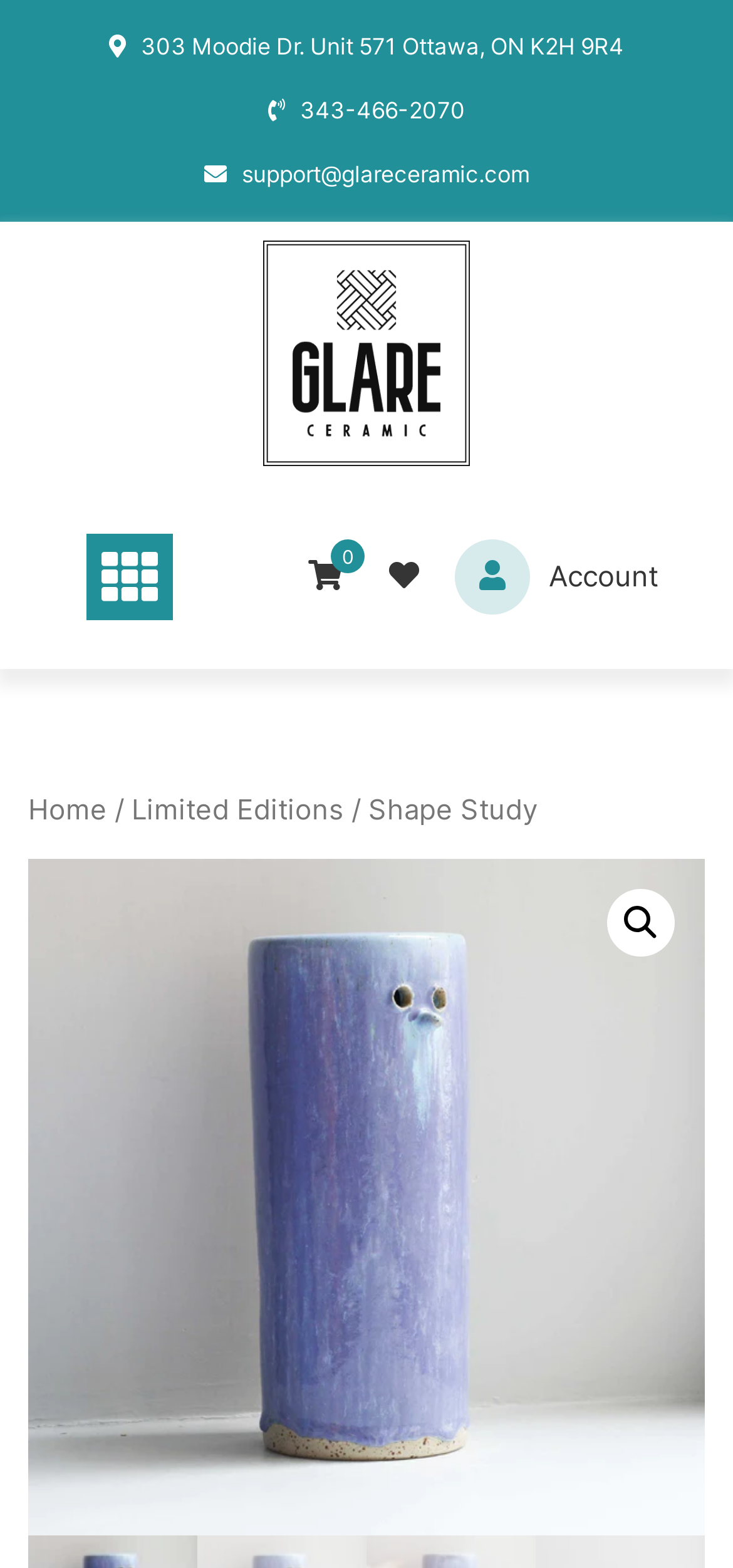What is the navigation menu item after 'Home'?
Analyze the screenshot and provide a detailed answer to the question.

I found the navigation menu by looking at the breadcrumb navigation element, which contains a series of links. The first link is 'Home', and the second link is 'Limited Editions'.